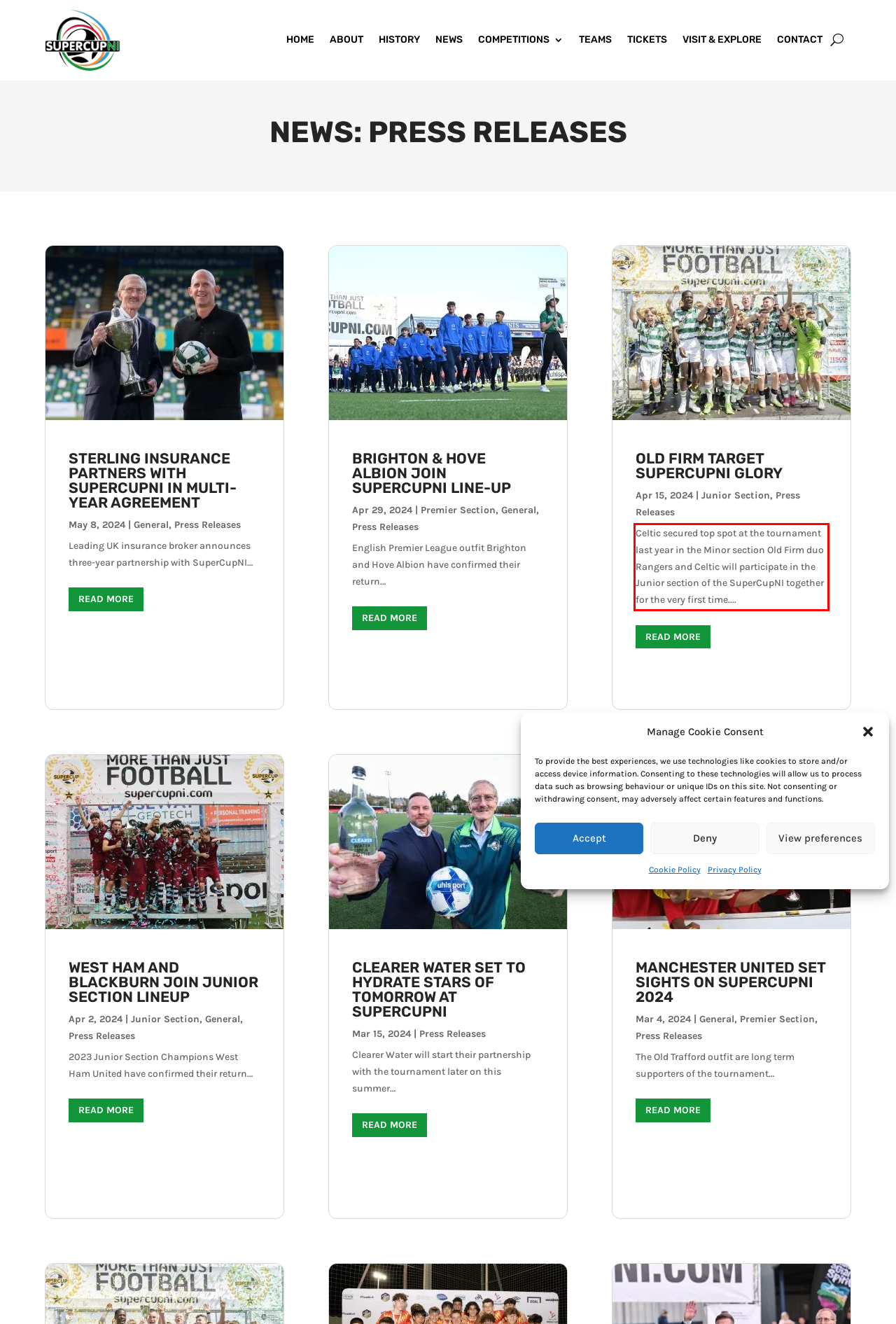Analyze the red bounding box in the provided webpage screenshot and generate the text content contained within.

Celtic secured top spot at the tournament last year in the Minor section Old Firm duo Rangers and Celtic will participate in the Junior section of the SuperCupNI together for the very first time....